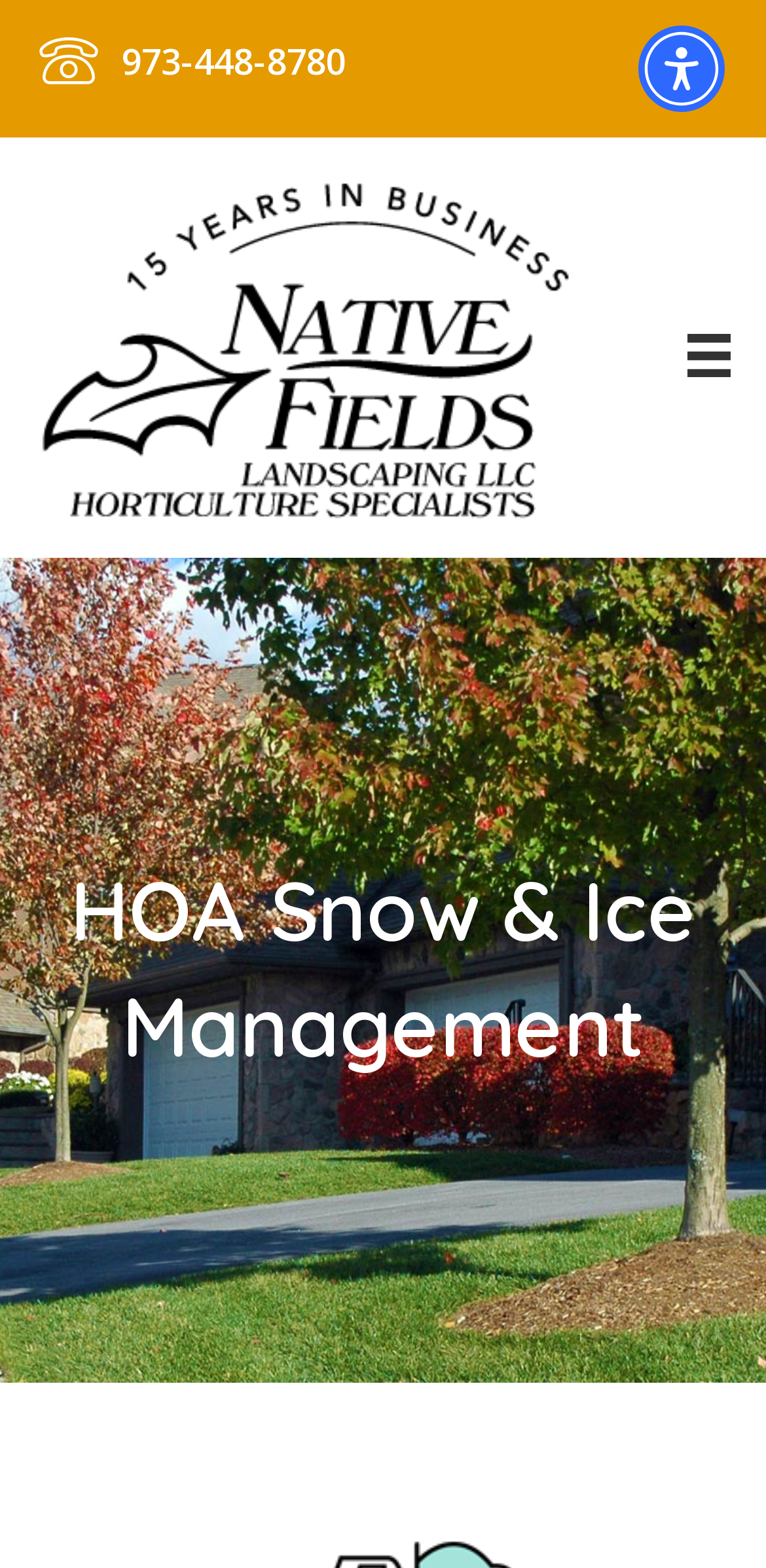Given the description of the UI element: "alt="Native Fields Landscaping LLC" title="15-year-logo"", predict the bounding box coordinates in the form of [left, top, right, bottom], with each value being a float between 0 and 1.

[0.051, 0.211, 0.749, 0.235]